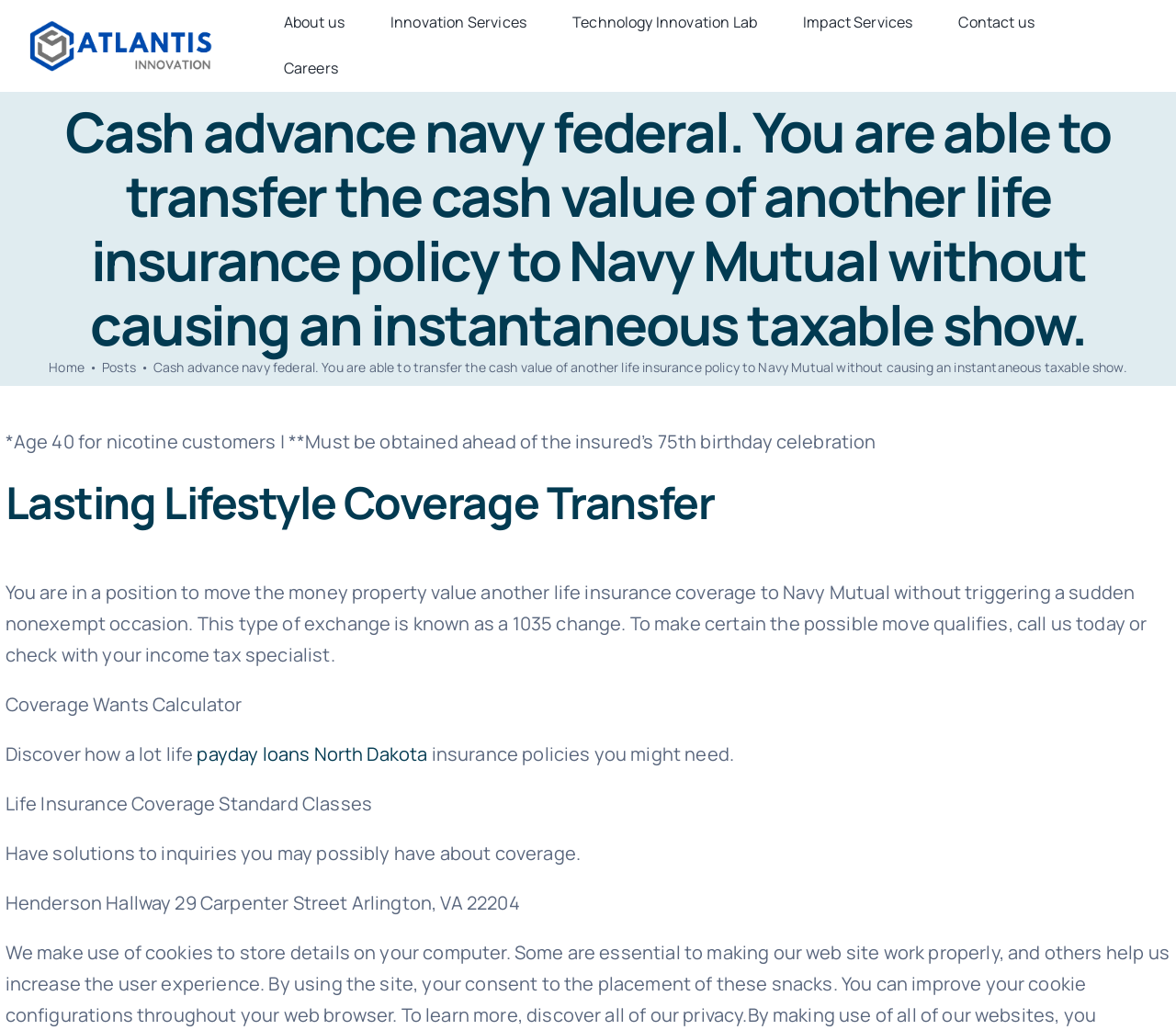Please identify the bounding box coordinates of the clickable region that I should interact with to perform the following instruction: "Click the 'payday loans North Dakota' link". The coordinates should be expressed as four float numbers between 0 and 1, i.e., [left, top, right, bottom].

[0.168, 0.72, 0.364, 0.744]